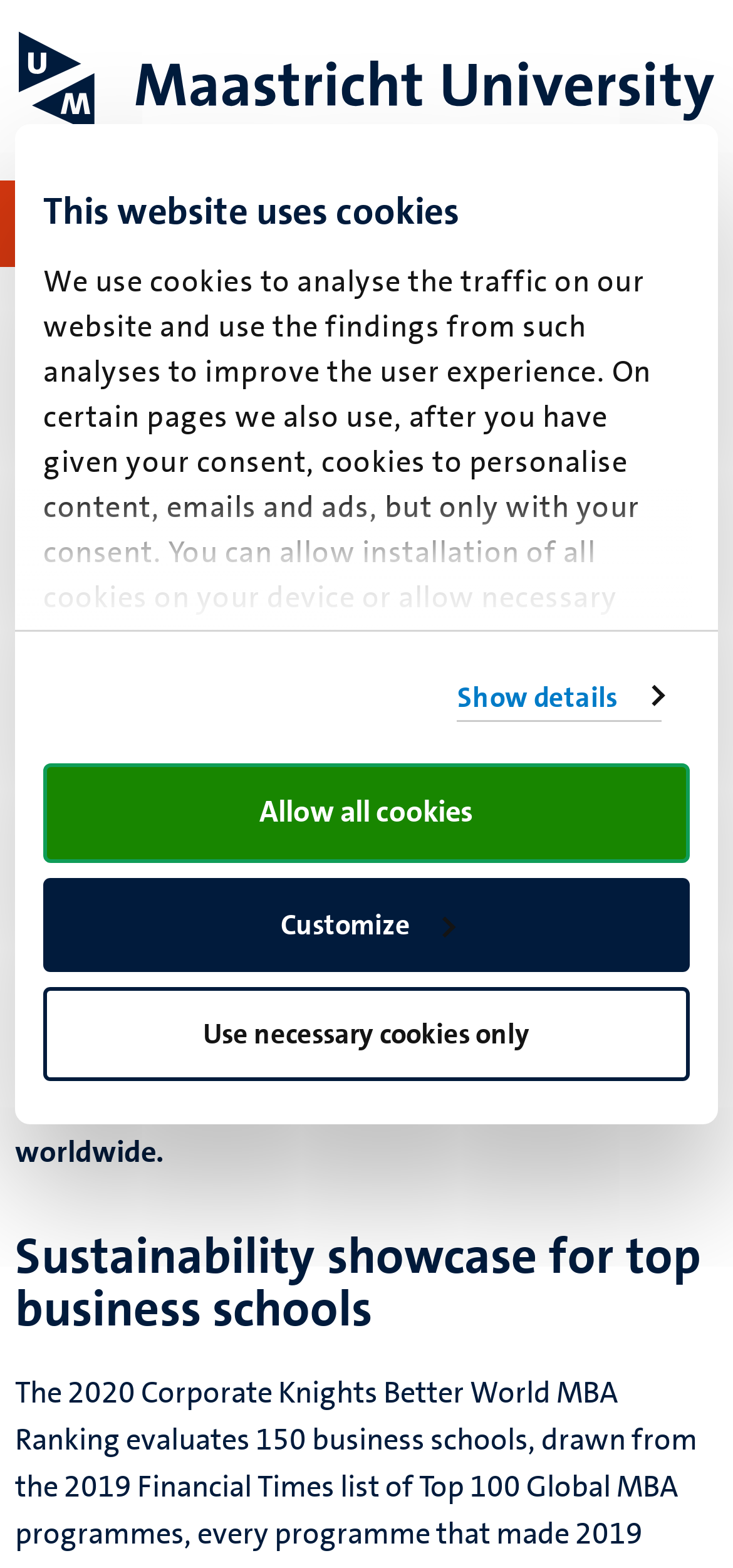Specify the bounding box coordinates of the area to click in order to follow the given instruction: "Enter a comment."

None